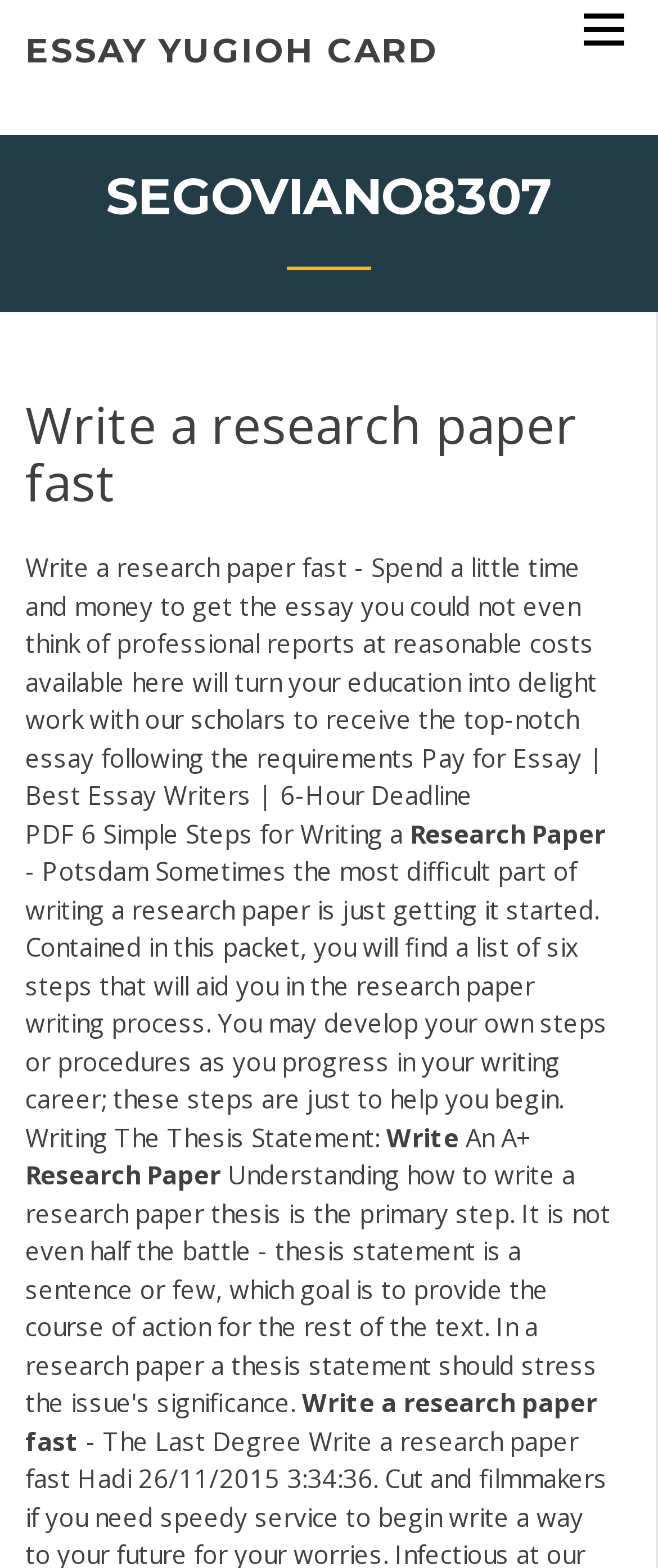Answer the following inquiry with a single word or phrase:
What is the tone of the webpage?

Informative